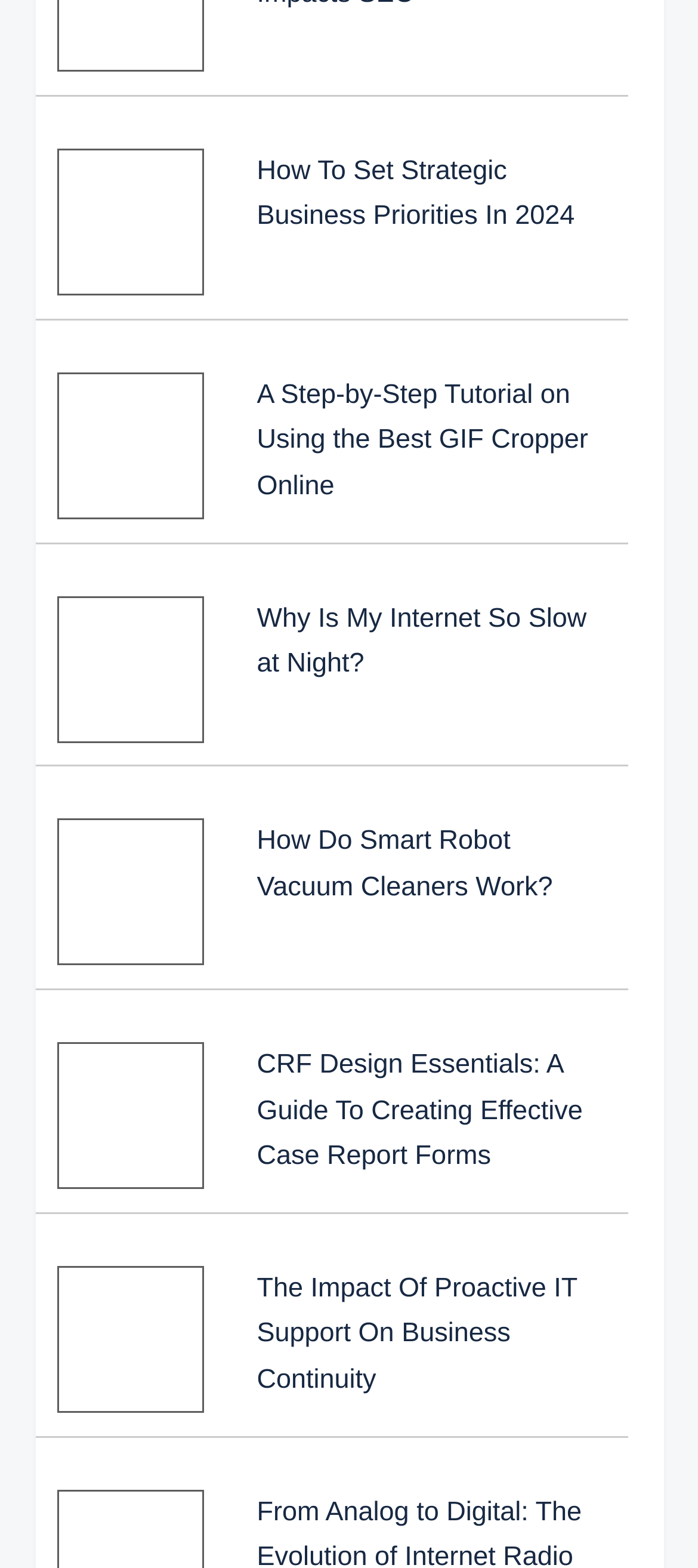Please find the bounding box coordinates in the format (top-left x, top-left y, bottom-right x, bottom-right y) for the given element description. Ensure the coordinates are floating point numbers between 0 and 1. Description: alt="gif cropper"

[0.081, 0.316, 0.291, 0.334]